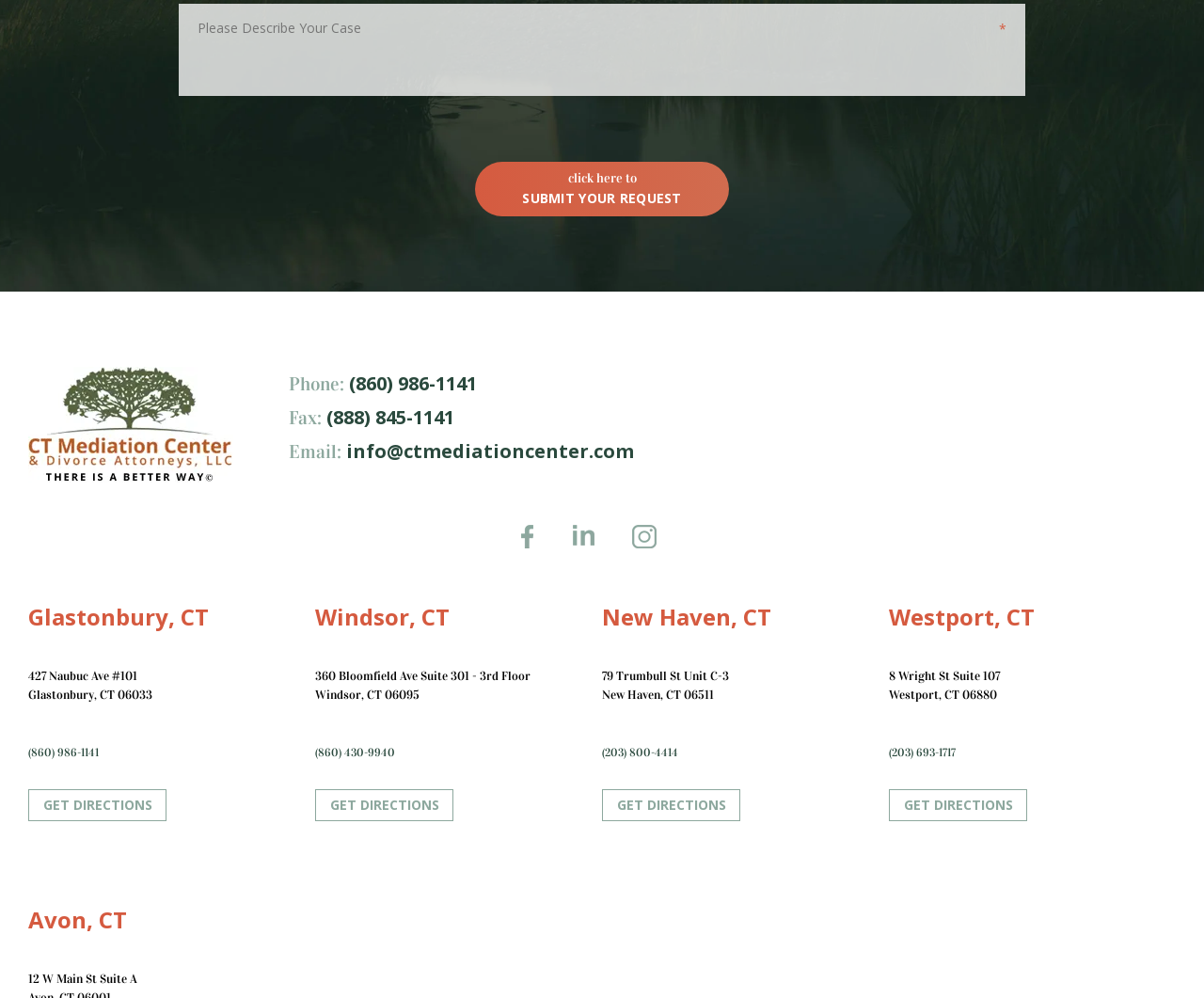Using the provided element description, identify the bounding box coordinates as (top-left x, top-left y, bottom-right x, bottom-right y). Ensure all values are between 0 and 1. Description: name="input_5" placeholder="Please Describe Your Case"

[0.148, 0.004, 0.852, 0.096]